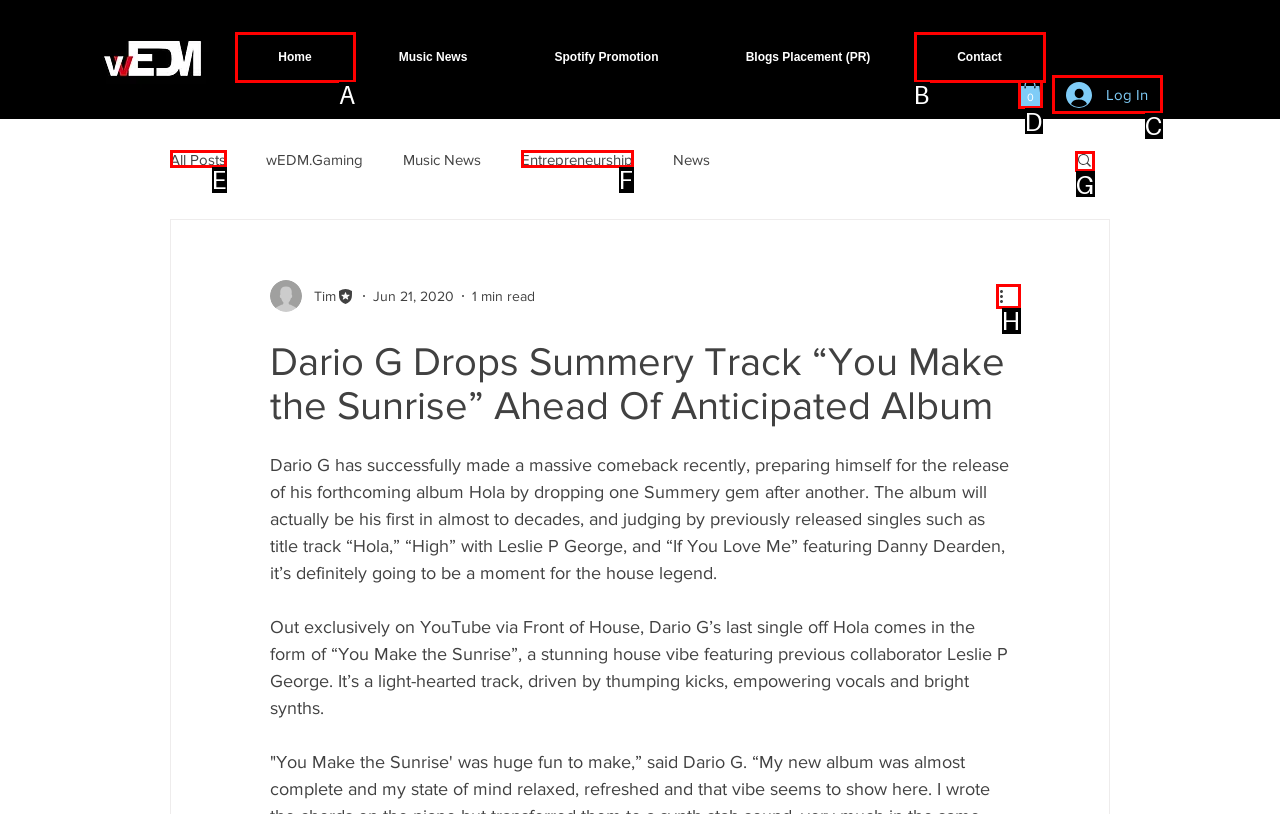From the options shown in the screenshot, tell me which lettered element I need to click to complete the task: Click on the 'Search' button.

G